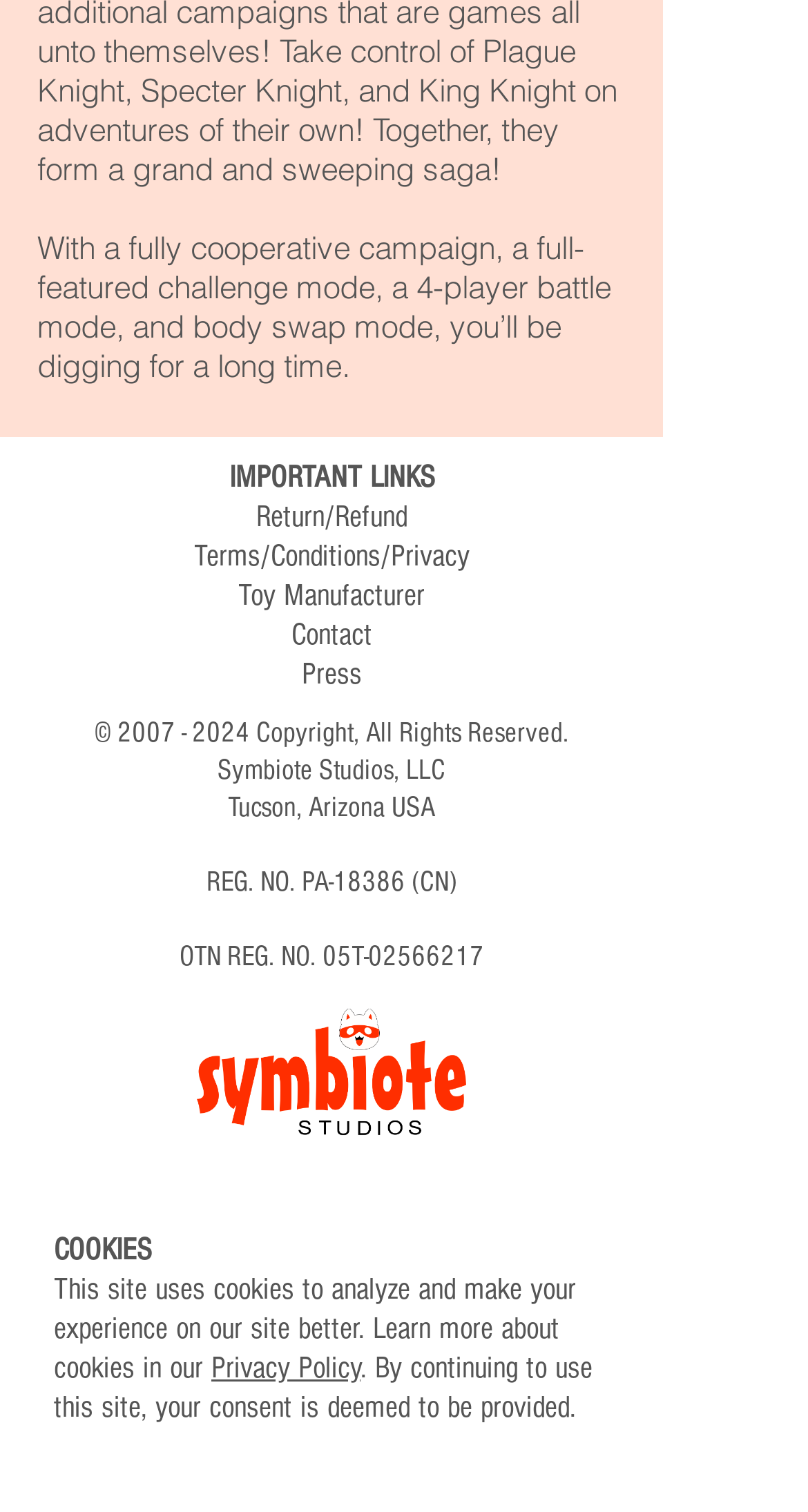Locate the bounding box coordinates of the region to be clicked to comply with the following instruction: "Visit Symbiote Studios on Facebook". The coordinates must be four float numbers between 0 and 1, in the form [left, top, right, bottom].

[0.259, 0.771, 0.31, 0.798]